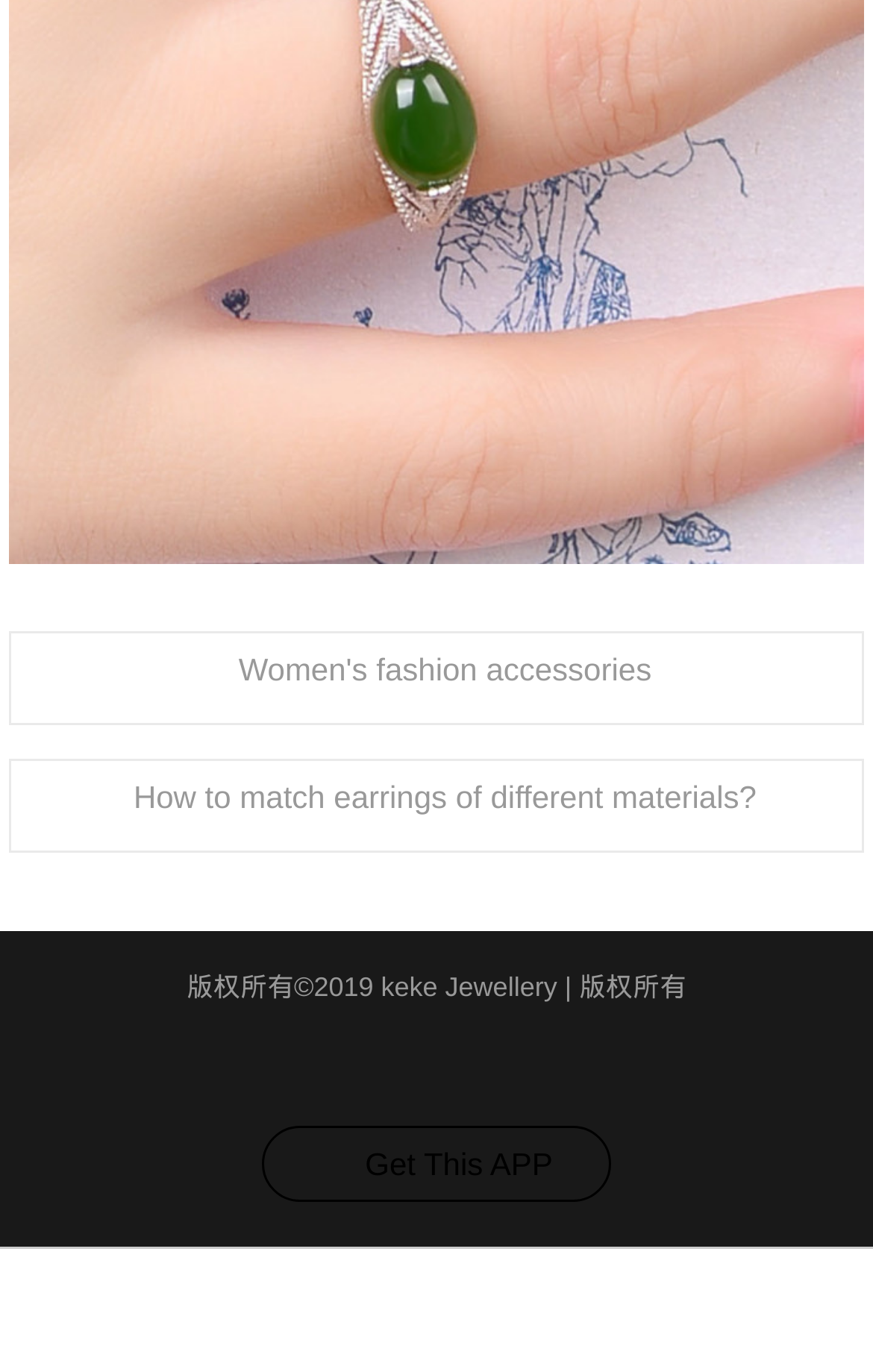Determine the bounding box coordinates (top-left x, top-left y, bottom-right x, bottom-right y) of the UI element described in the following text: Women's fashion accessories

[0.01, 0.459, 0.99, 0.528]